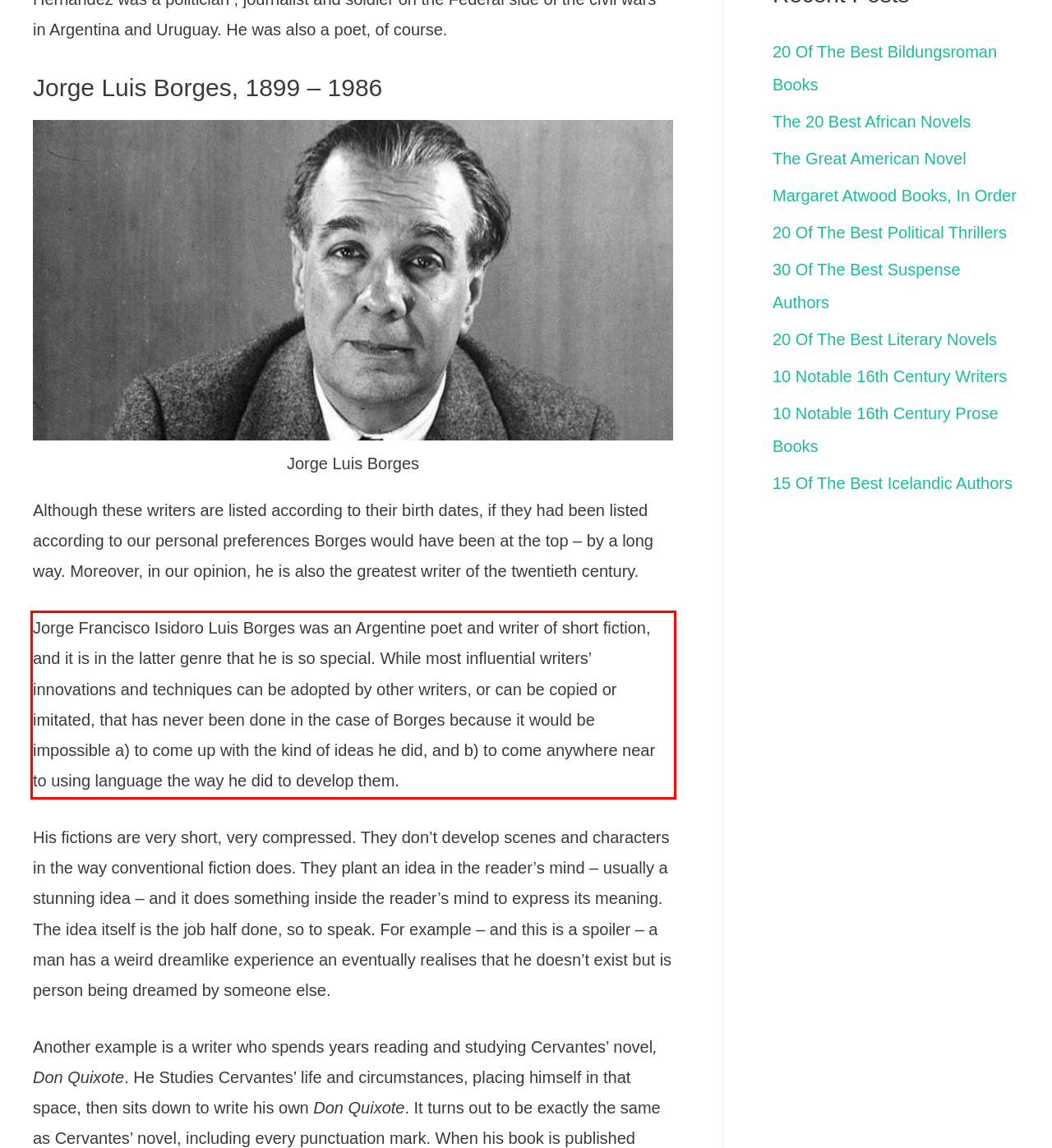Observe the screenshot of the webpage that includes a red rectangle bounding box. Conduct OCR on the content inside this red bounding box and generate the text.

Jorge Francisco Isidoro Luis Borges was an Argentine poet and writer of short fiction, and it is in the latter genre that he is so special. While most influential writers’ innovations and techniques can be adopted by other writers, or can be copied or imitated, that has never been done in the case of Borges because it would be impossible a) to come up with the kind of ideas he did, and b) to come anywhere near to using language the way he did to develop them.